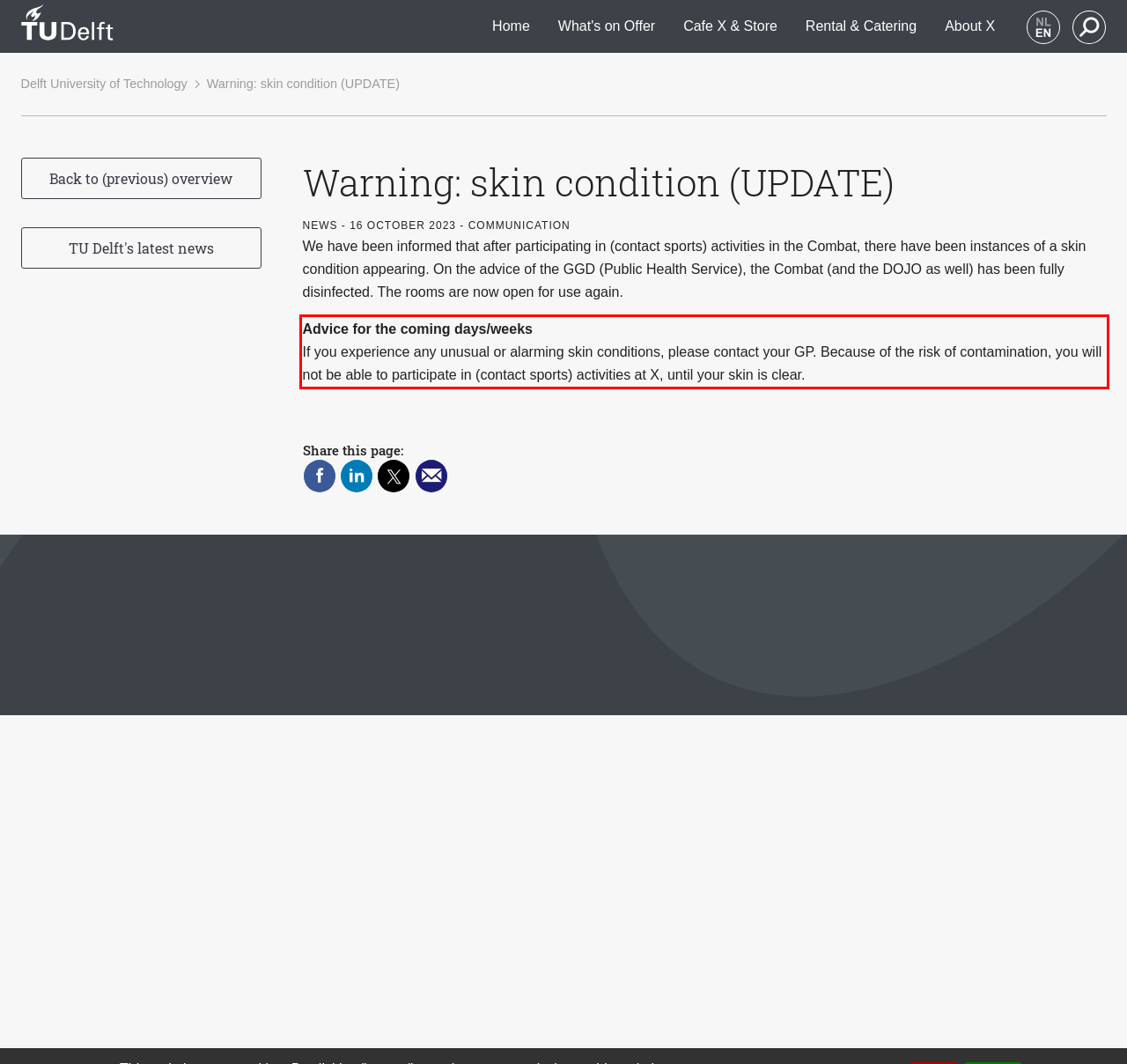Given the screenshot of the webpage, identify the red bounding box, and recognize the text content inside that red bounding box.

Advice for the coming days/weeks If you experience any unusual or alarming skin conditions, please contact your GP. Because of the risk of contamination, you will not be able to participate in (contact sports) activities at X, until your skin is clear.